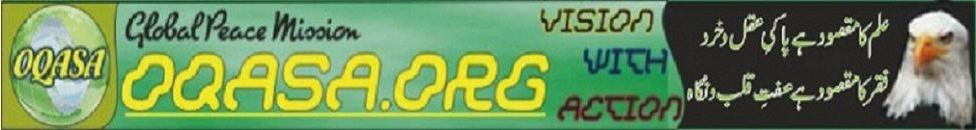Give a thorough explanation of the image.

The image features a banner for OQASA, a global peace mission. The design includes the organization's name prominently displayed in bright yellow text, accompanied by a globe image representing their international focus. Below the globe, the slogan "VISION WITH ACTION" reinforces the mission's proactive approach. The background utilizes various shades of green and black, contributing to a vibrant, eye-catching aesthetic. Additionally, the right side showcases an image of a majestic eagle, symbolizing strength and freedom. The text is also presented in Urdu, indicating the organization’s commitment to inclusivity and outreach to diverse communities.